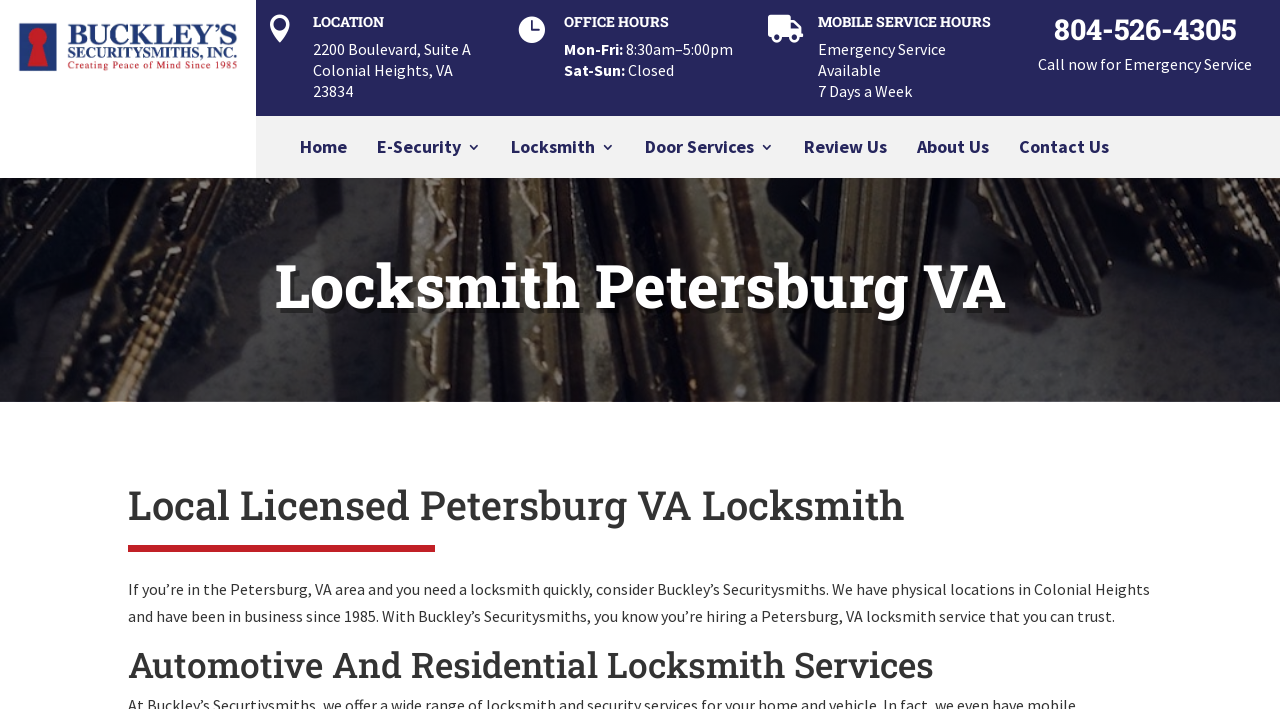Find the bounding box coordinates corresponding to the UI element with the description: "About Us". The coordinates should be formatted as [left, top, right, bottom], with values as floats between 0 and 1.

[0.716, 0.198, 0.773, 0.229]